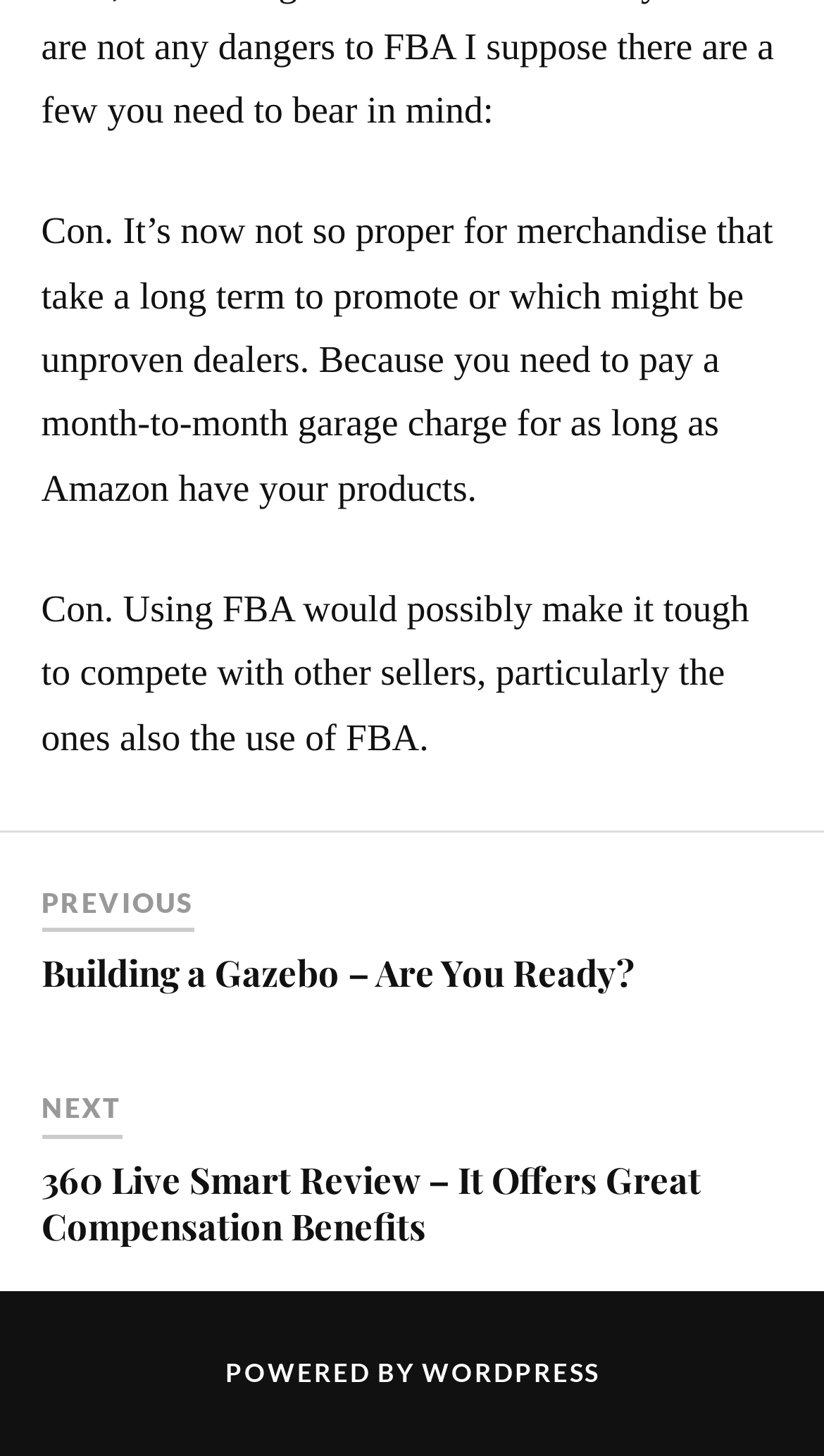Identify the bounding box for the UI element described as: "WordPress". Ensure the coordinates are four float numbers between 0 and 1, formatted as [left, top, right, bottom].

[0.512, 0.931, 0.727, 0.953]